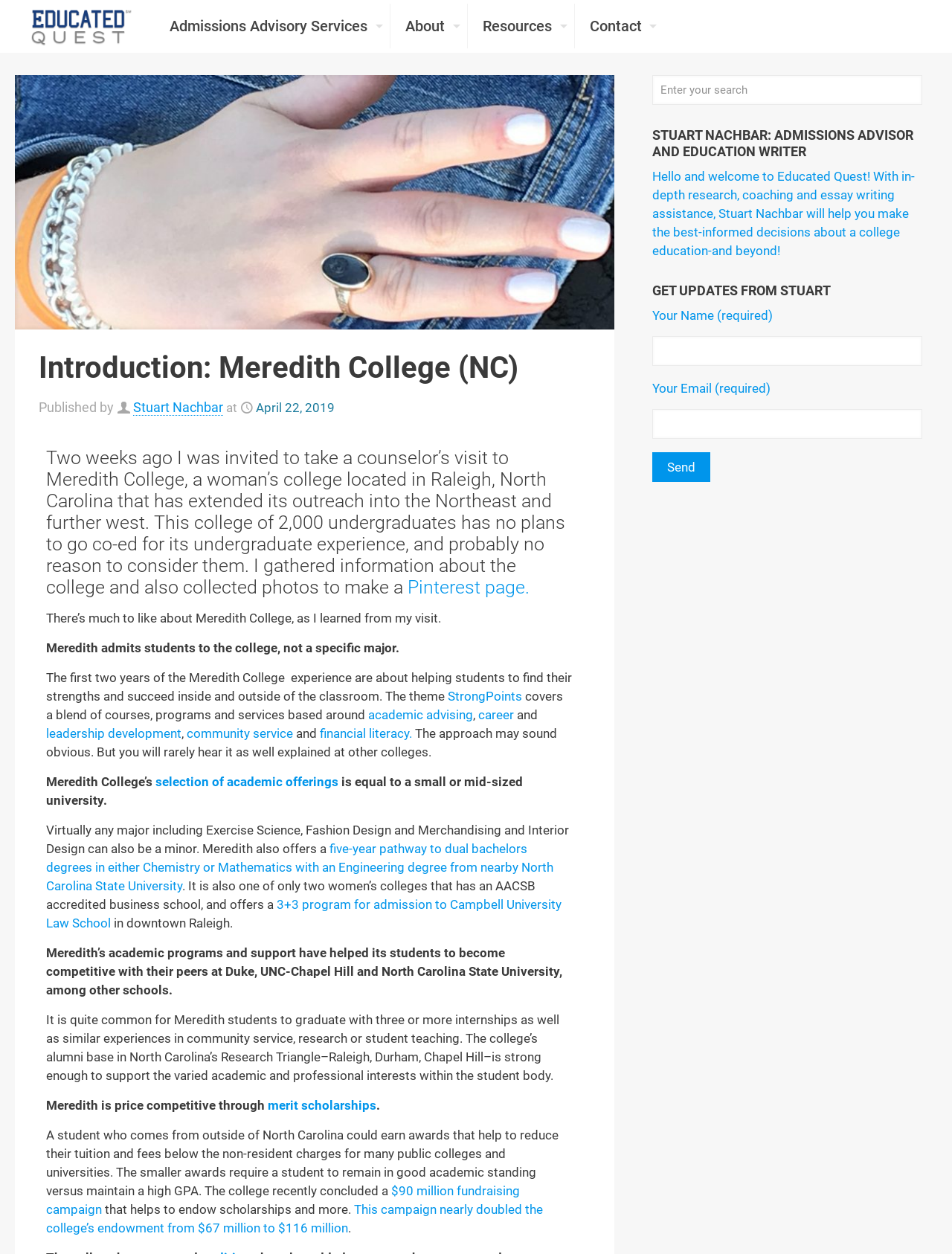Please determine the bounding box coordinates of the element's region to click for the following instruction: "Click the 'Send' button".

[0.685, 0.361, 0.746, 0.384]